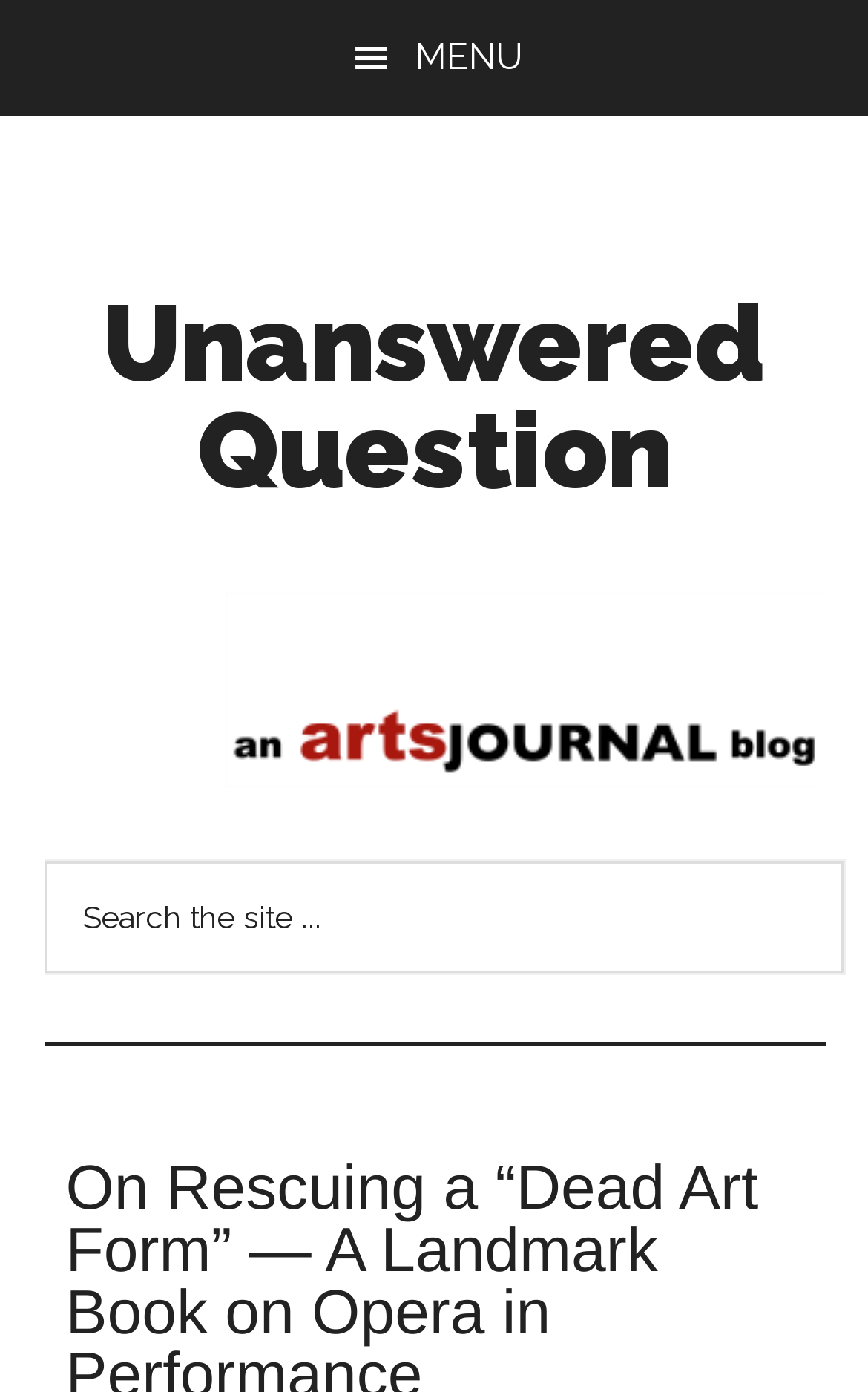Identify the bounding box coordinates for the UI element described as follows: Unanswered Question. Use the format (top-left x, top-left y, bottom-right x, bottom-right y) and ensure all values are floating point numbers between 0 and 1.

[0.118, 0.201, 0.882, 0.368]